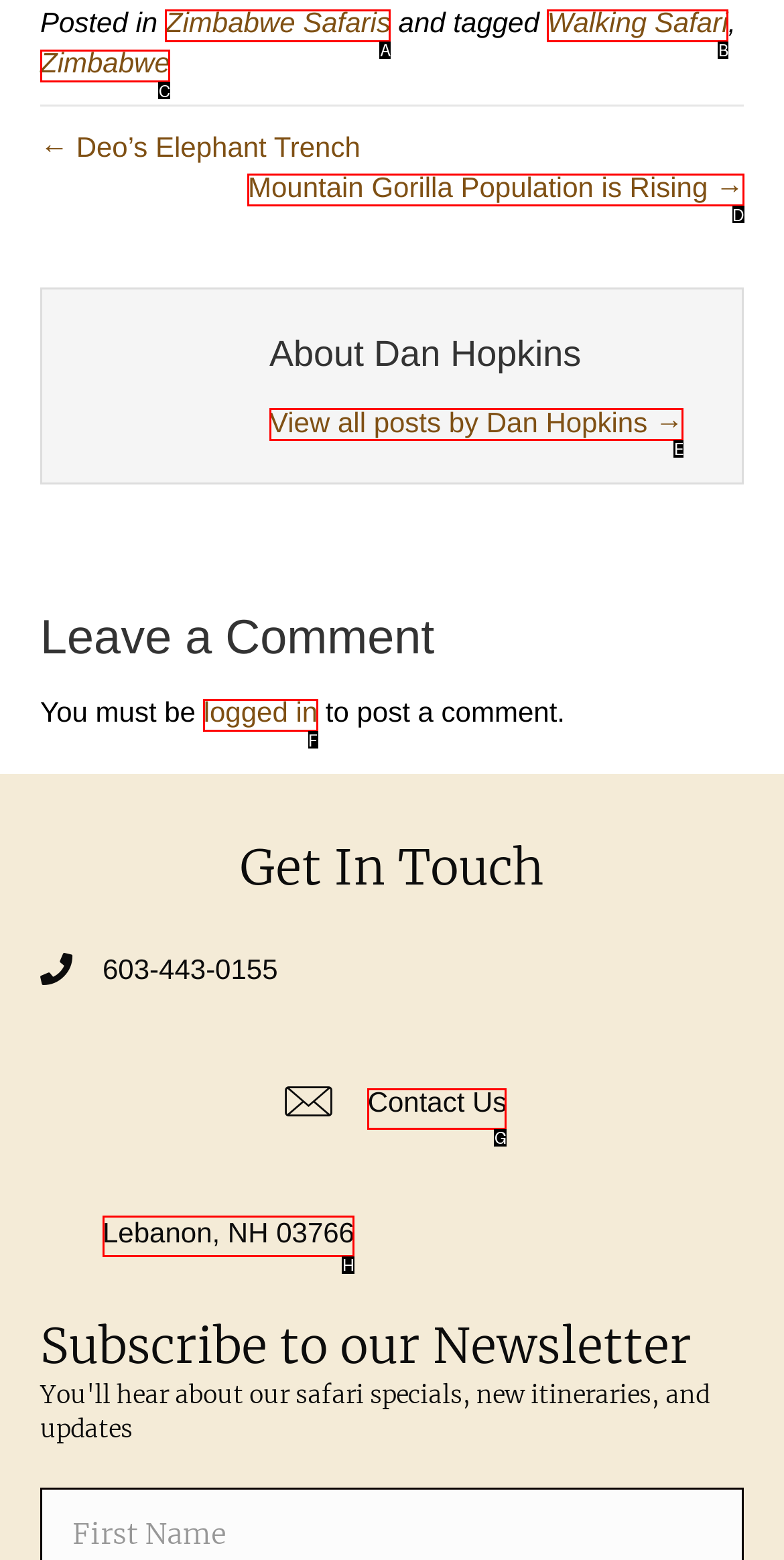Tell me which element should be clicked to achieve the following objective: Contact Us
Reply with the letter of the correct option from the displayed choices.

G